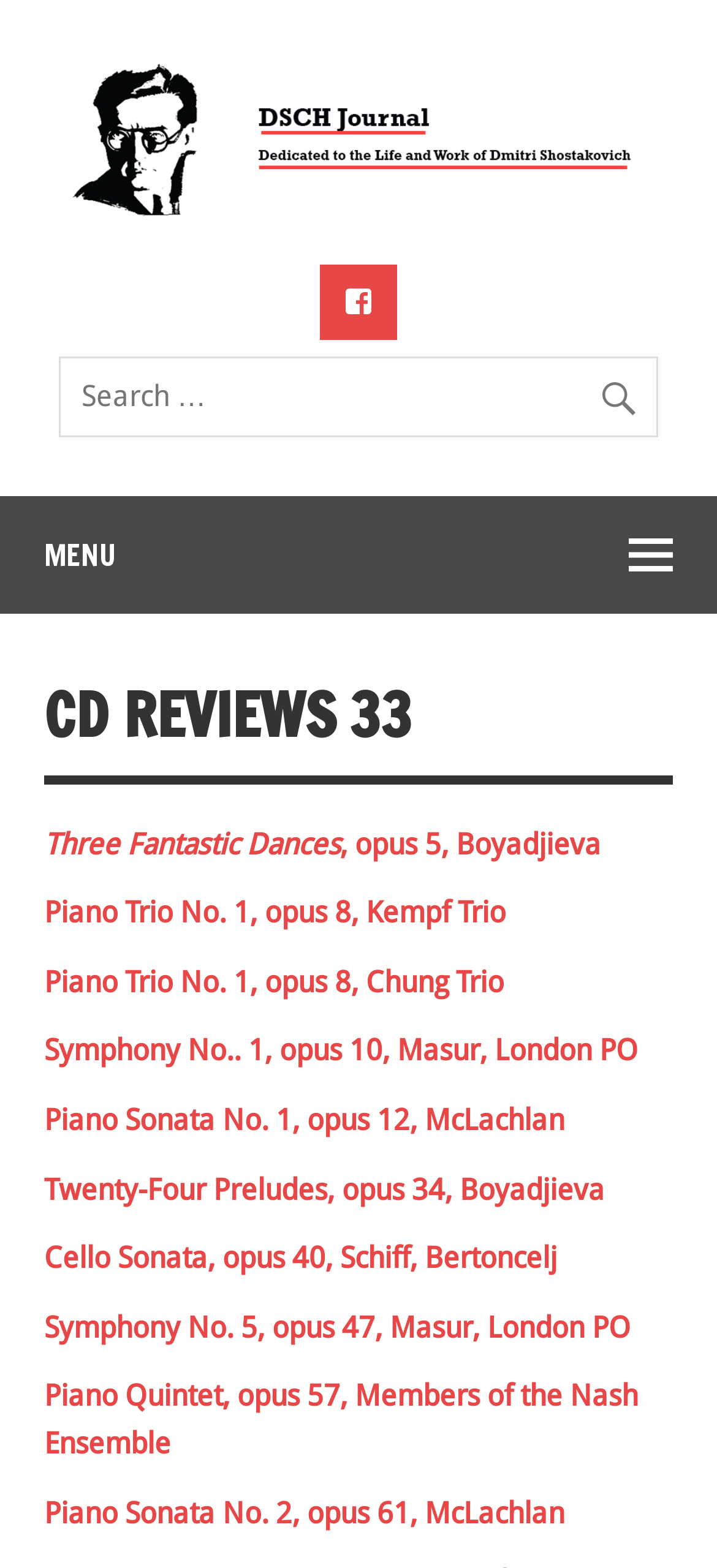Using the information in the image, could you please answer the following question in detail:
What type of content is listed on this webpage?

The webpage lists various CD reviews, each with a title and a link to the review. The titles include 'Three Fantastic Dances, opus 5, Boyadjieva', 'Piano Trio No. 1, opus 8, Kempf Trio', and more.